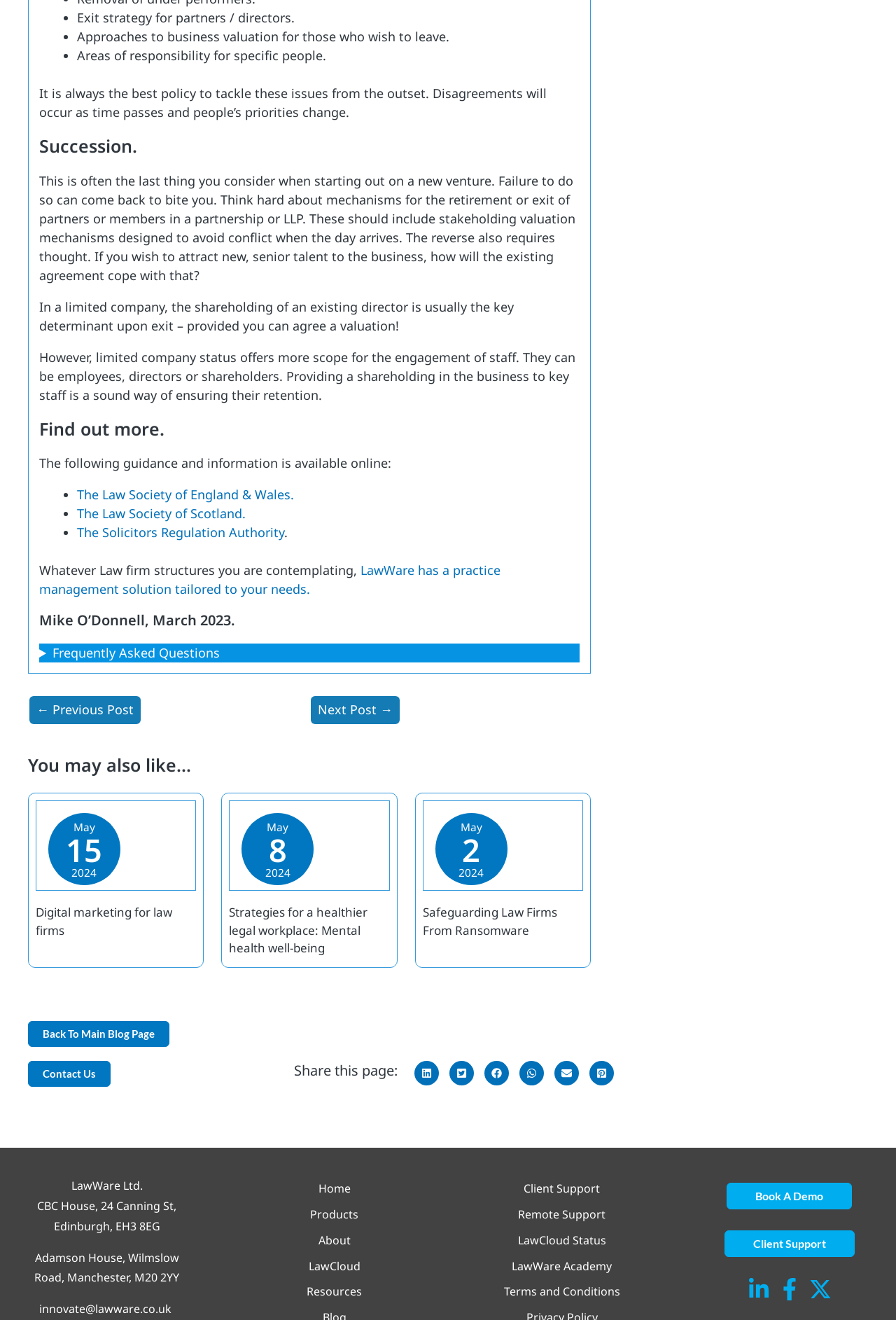What is the relationship between LawWare and LawCloud?
Answer the question with as much detail as possible.

The presence of 'LawCloud' as a link on the webpage, along with other LawWare-related links, suggests that LawCloud is a product or service offered by LawWare, likely a cloud-based solution for law firms.